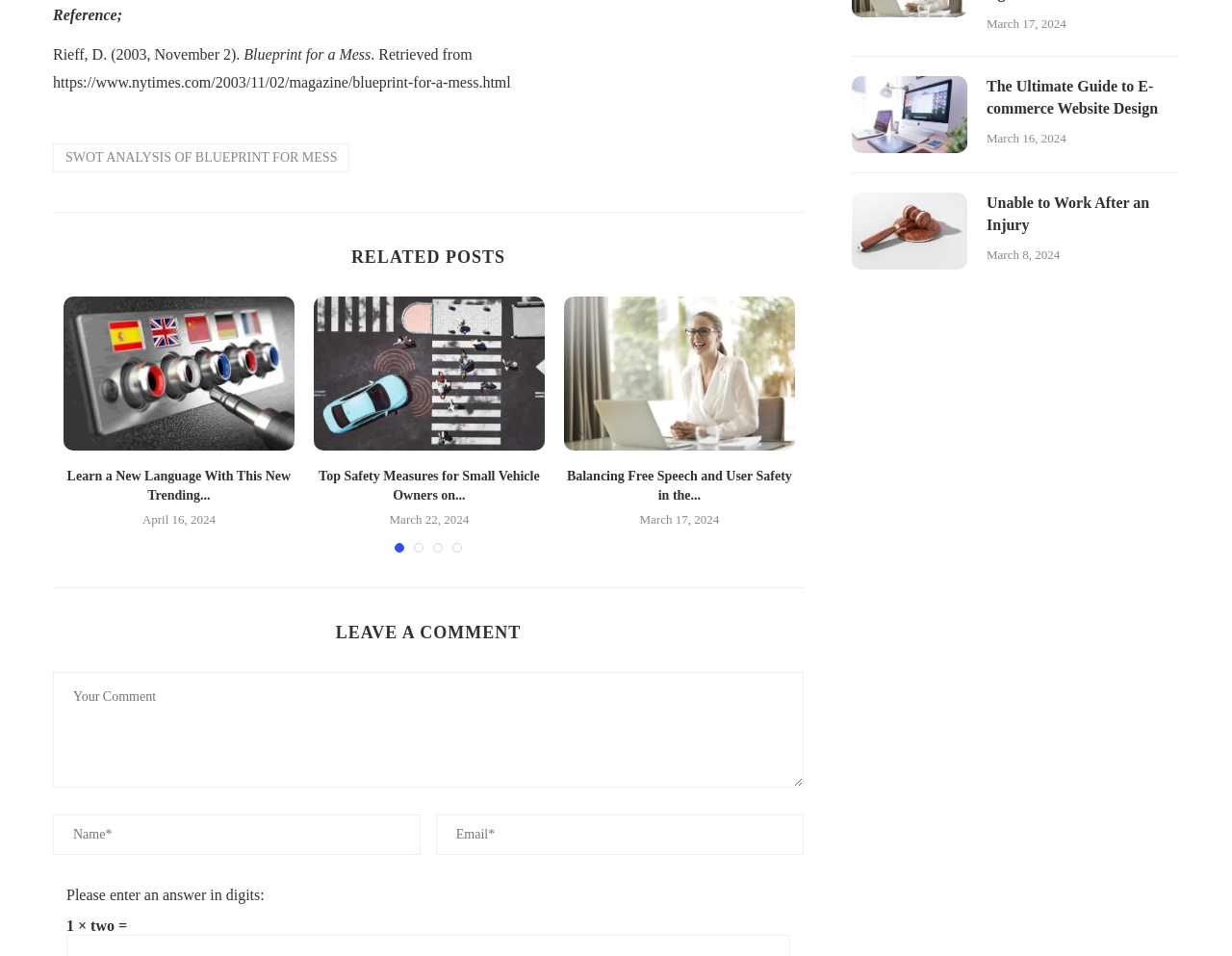Specify the bounding box coordinates of the region I need to click to perform the following instruction: "Click on the link 'SWOT ANALYSIS OF BLUEPRINT FOR MESS'". The coordinates must be four float numbers in the range of 0 to 1, i.e., [left, top, right, bottom].

[0.043, 0.15, 0.284, 0.18]